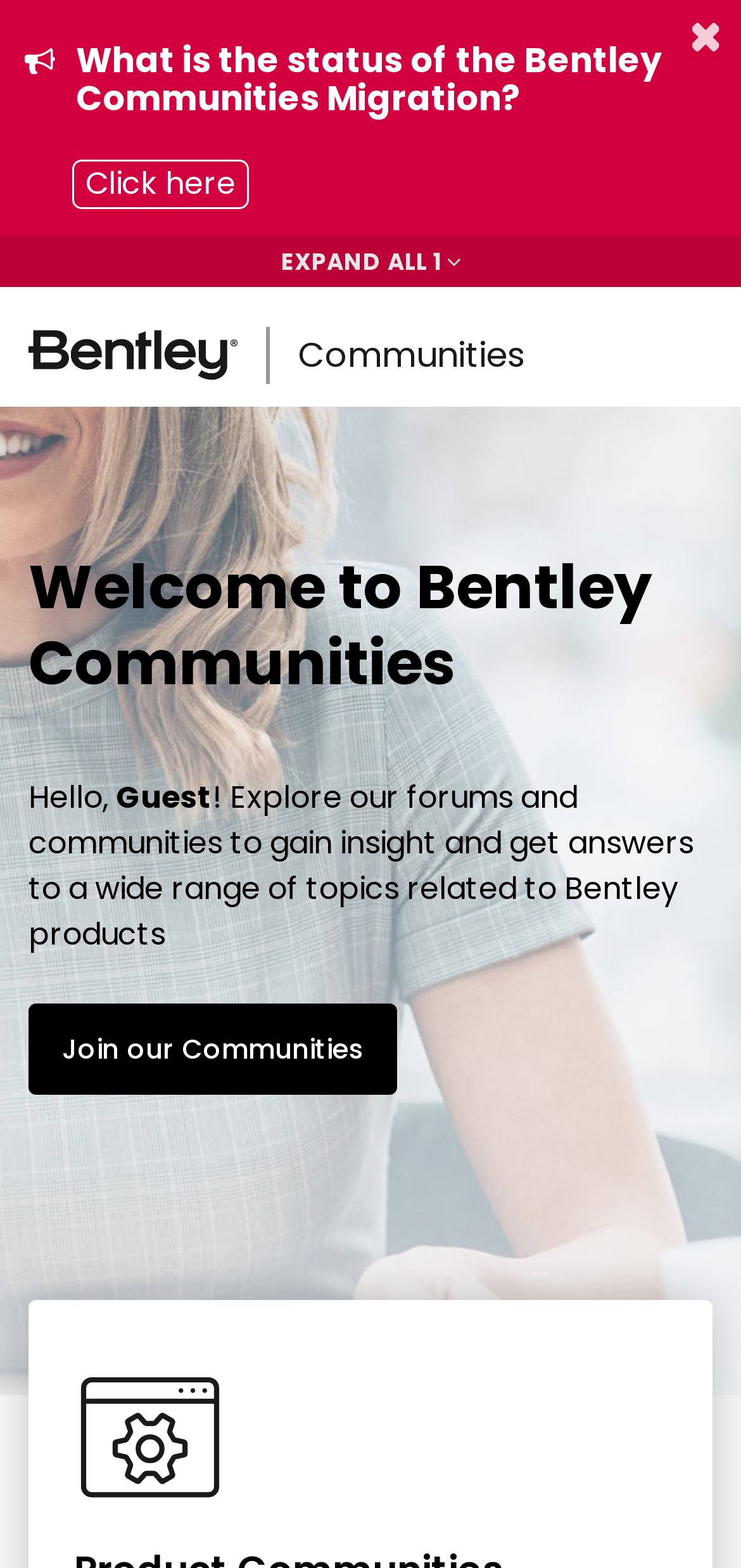Locate the bounding box coordinates of the element that should be clicked to fulfill the instruction: "read about the author Mr. Anderson".

None